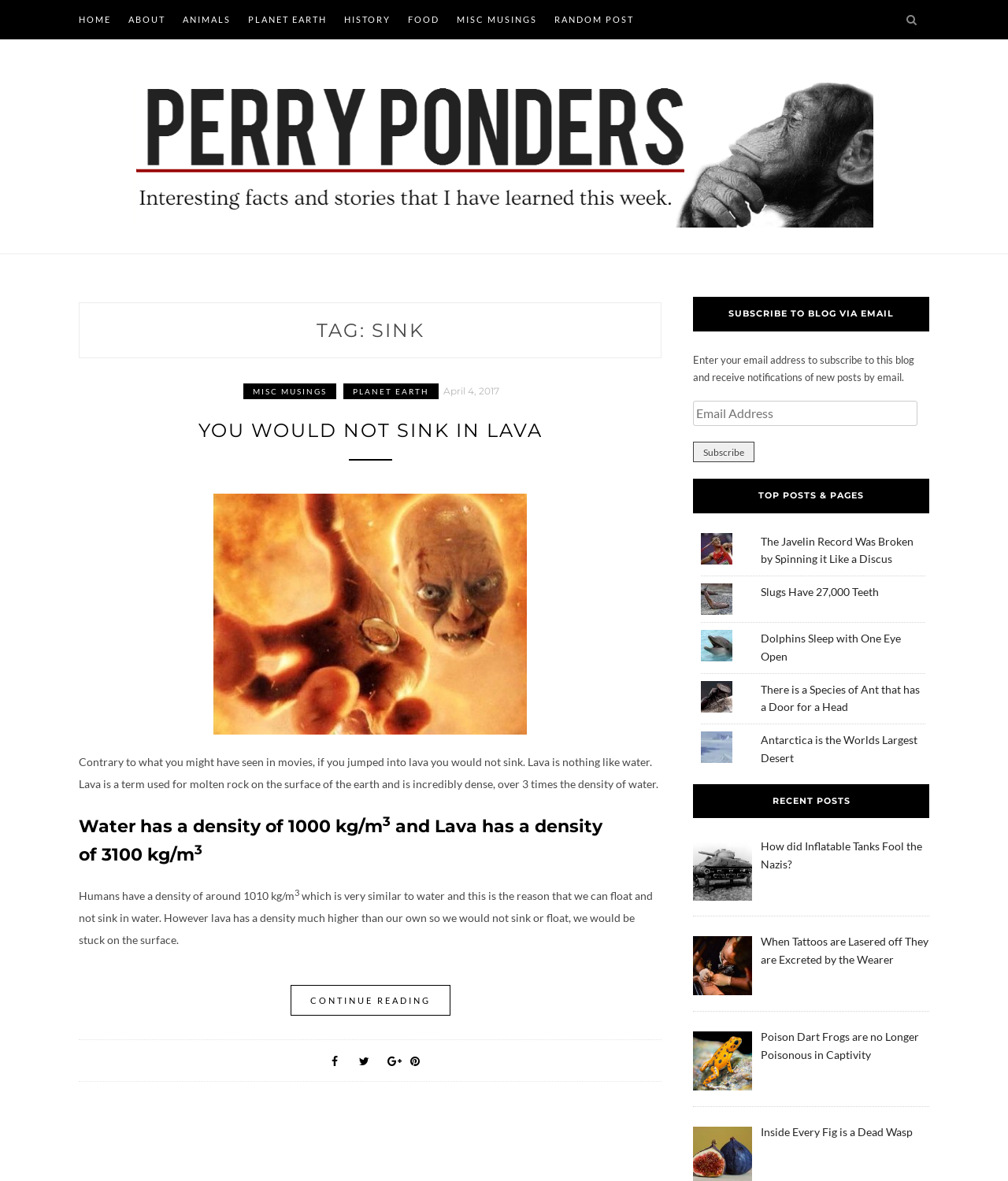Find the coordinates for the bounding box of the element with this description: "Misc Musings".

[0.453, 0.0, 0.533, 0.033]